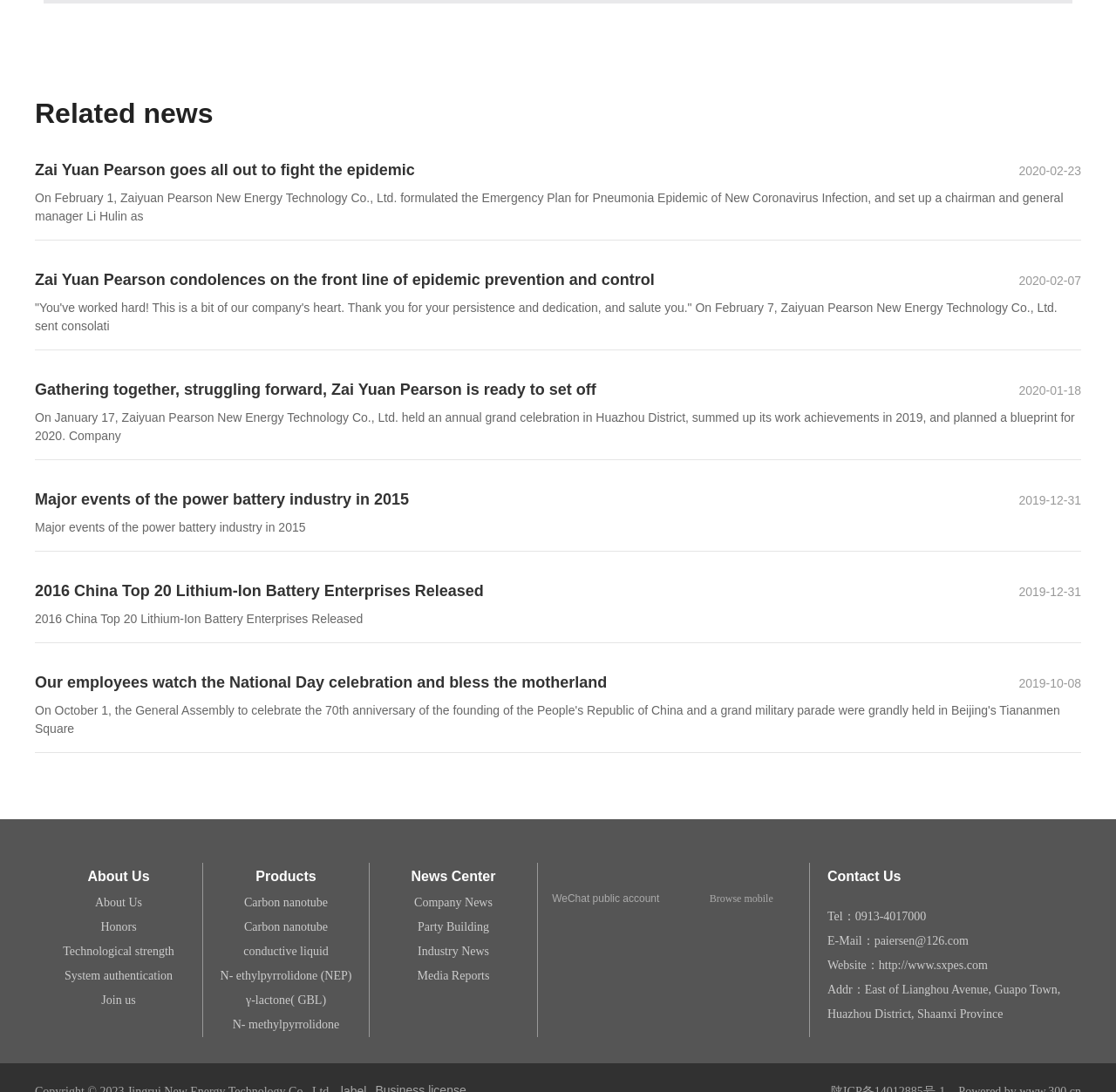Please identify the bounding box coordinates of the element I should click to complete this instruction: 'Visit the company website 'http://www.sxpes.com''. The coordinates should be given as four float numbers between 0 and 1, like this: [left, top, right, bottom].

[0.787, 0.878, 0.885, 0.89]